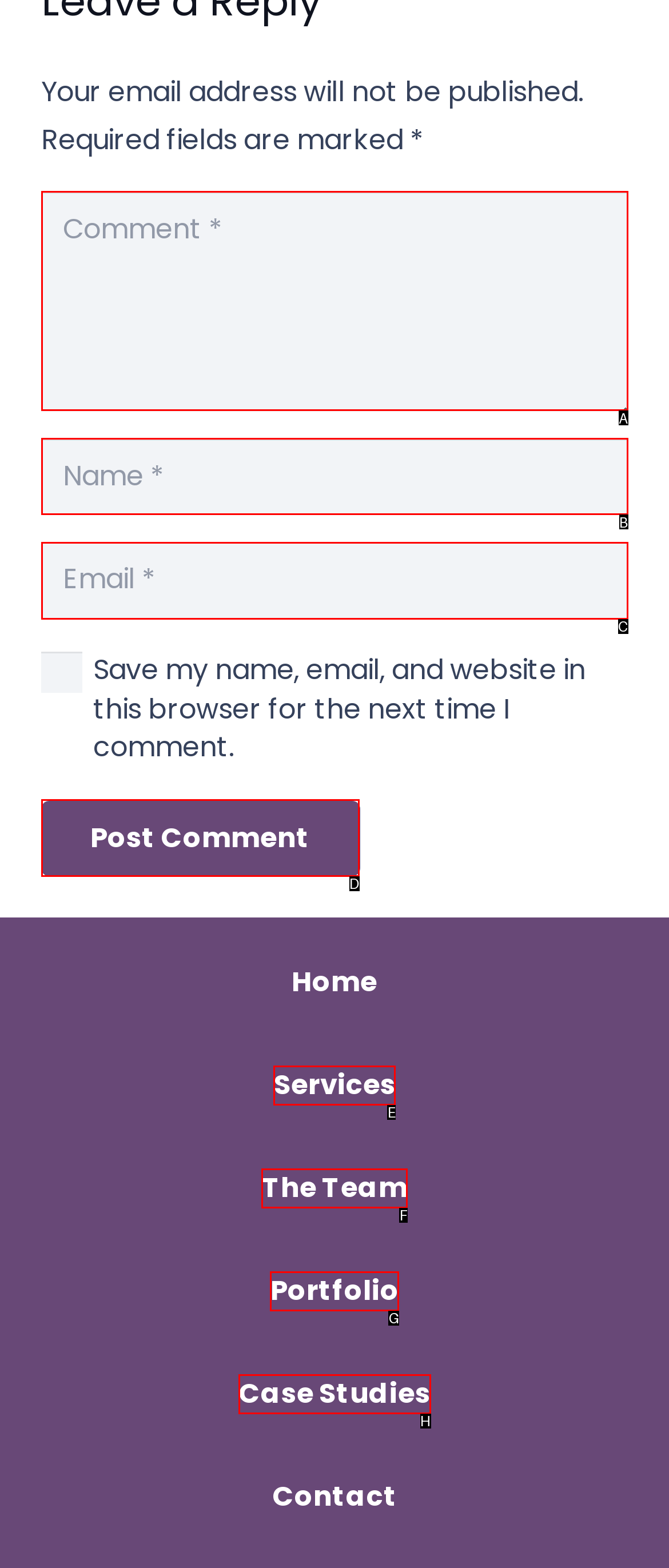From the given choices, which option should you click to complete this task: Click the Post Comment button? Answer with the letter of the correct option.

D